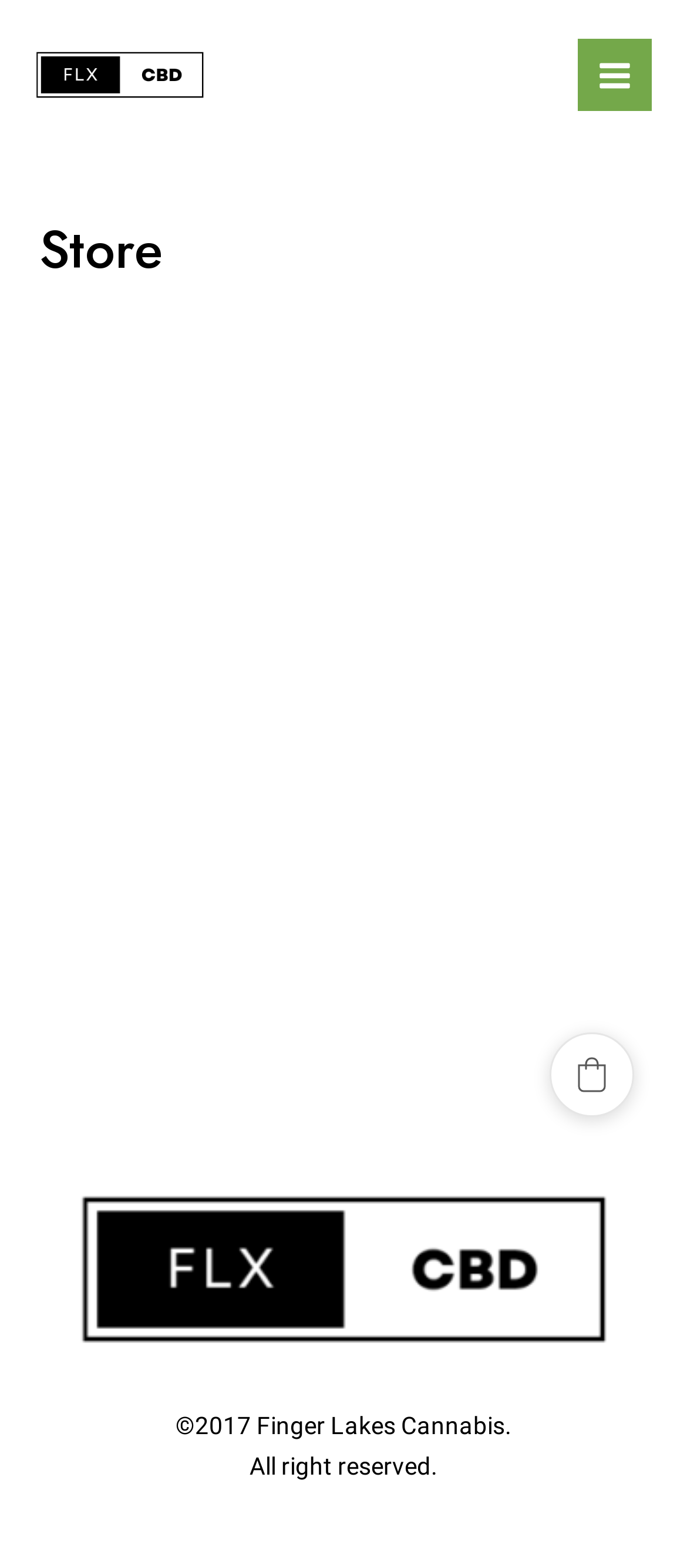What is the name of the cannabis strain?
Based on the screenshot, provide a one-word or short-phrase response.

Hope